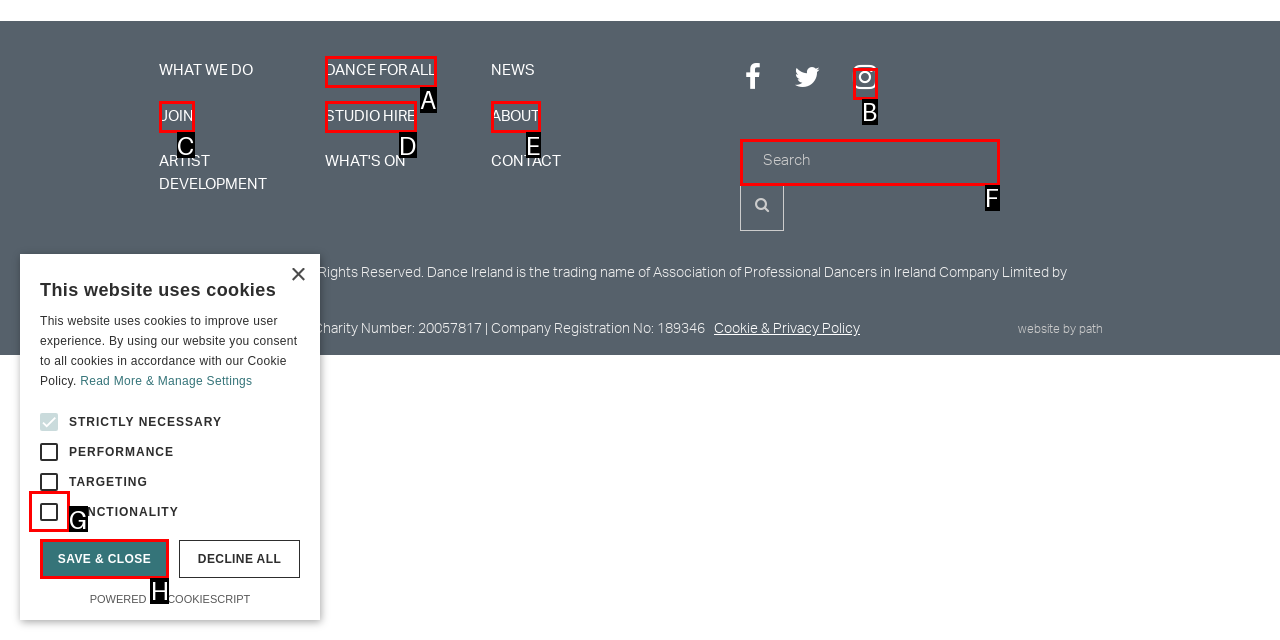Match the description: Studio Hire to the correct HTML element. Provide the letter of your choice from the given options.

D